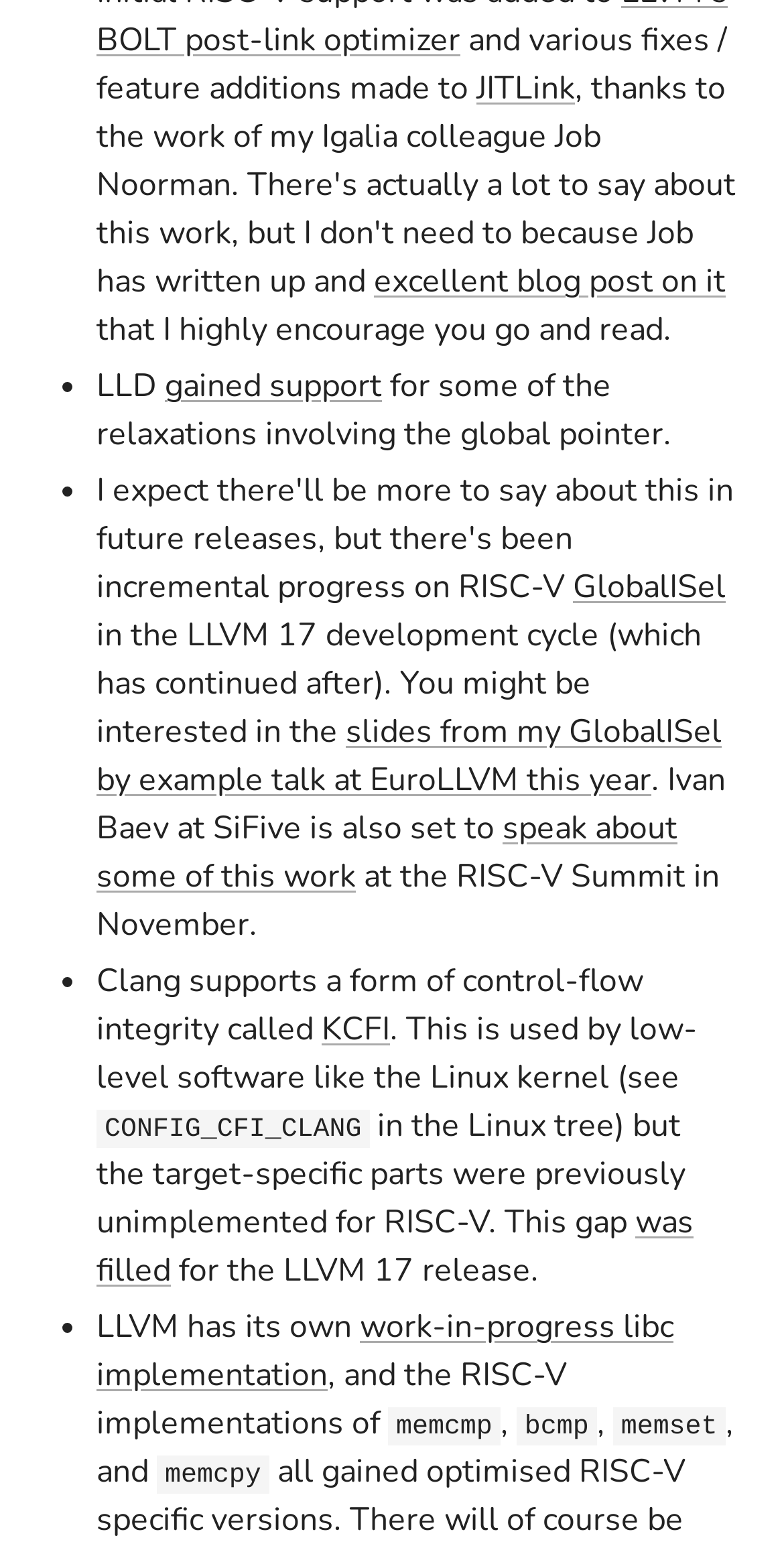Determine the bounding box coordinates of the region that needs to be clicked to achieve the task: "Read the excellent blog post on it".

[0.477, 0.168, 0.926, 0.196]